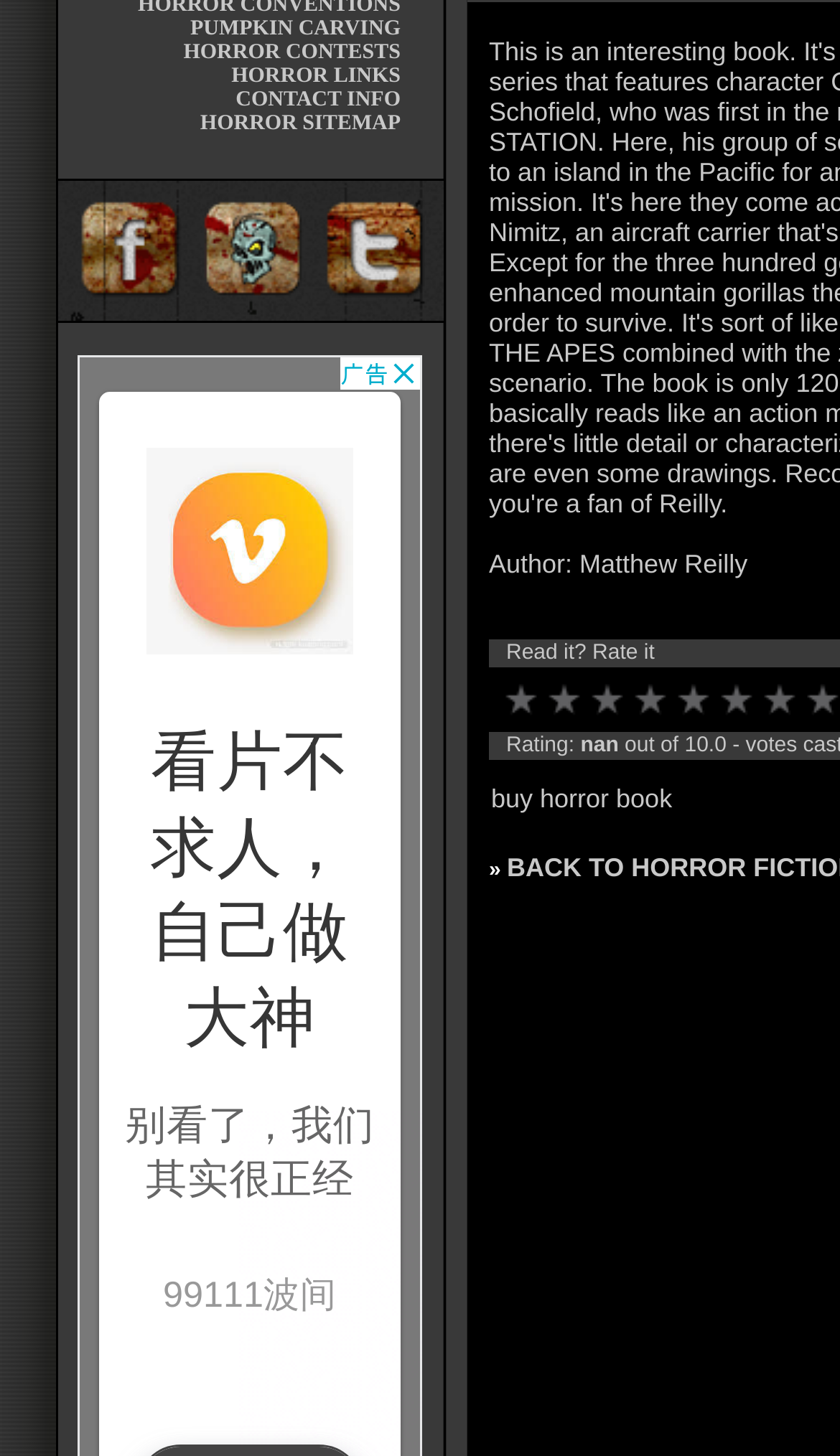Please predict the bounding box coordinates (top-left x, top-left y, bottom-right x, bottom-right y) for the UI element in the screenshot that fits the description: 7

[0.903, 0.466, 0.954, 0.495]